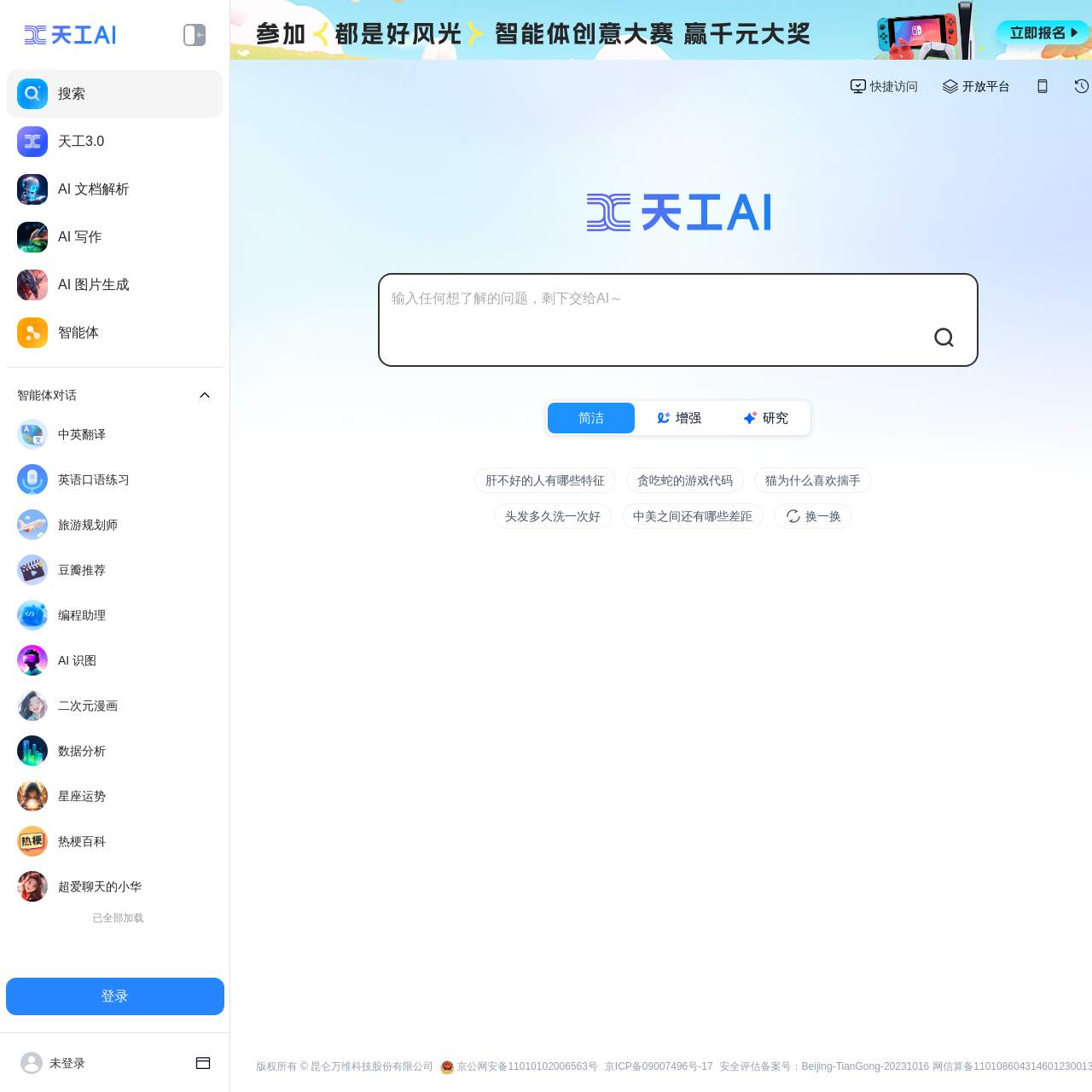Could you determine the bounding box coordinates of the clickable element to complete the instruction: "Chat with the intelligent assistant"? Provide the coordinates as four float numbers between 0 and 1, i.e., [left, top, right, bottom].

[0.053, 0.805, 0.13, 0.818]